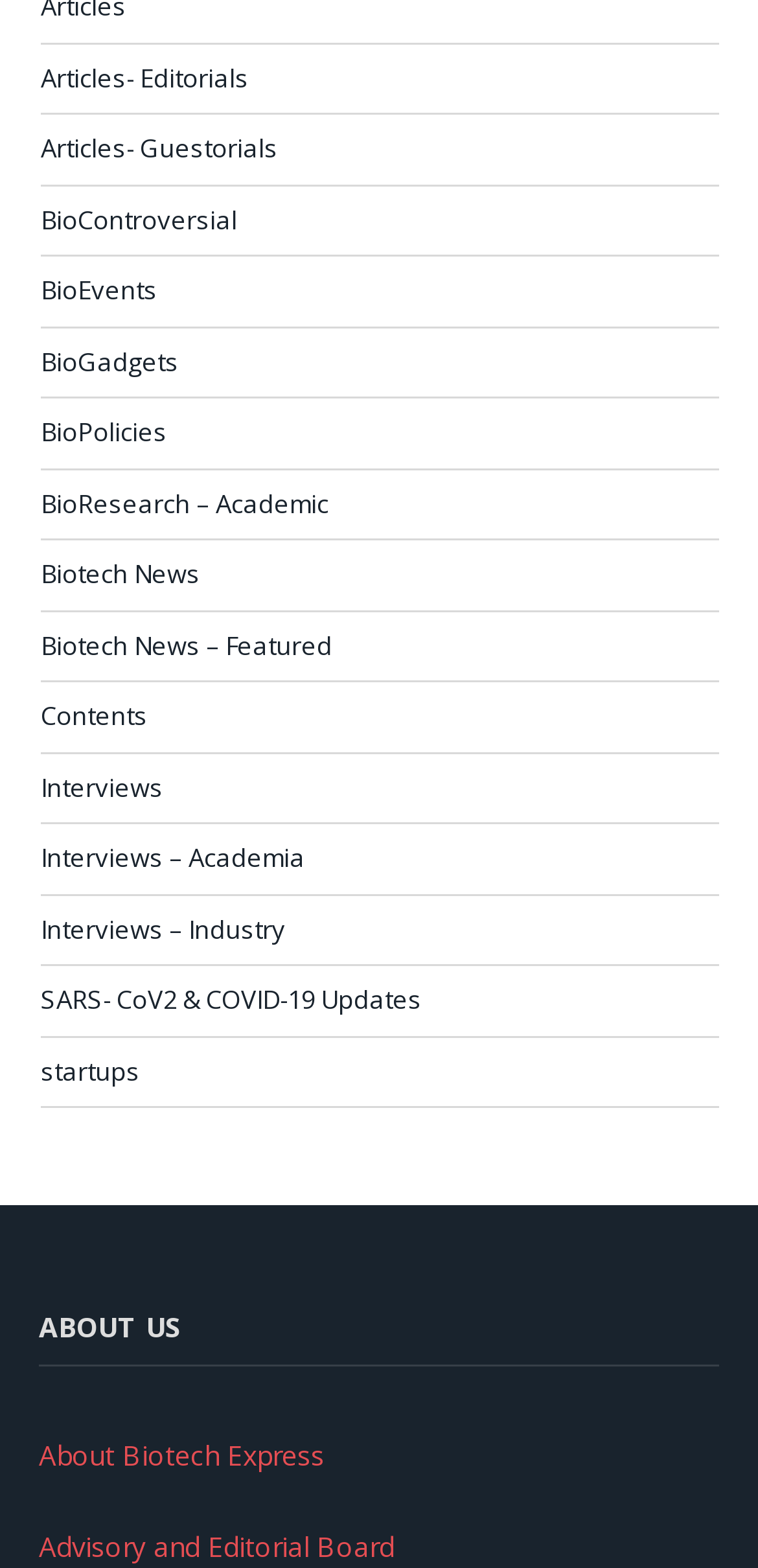Please specify the bounding box coordinates of the clickable section necessary to execute the following command: "View articles and editorials".

[0.054, 0.038, 0.328, 0.062]